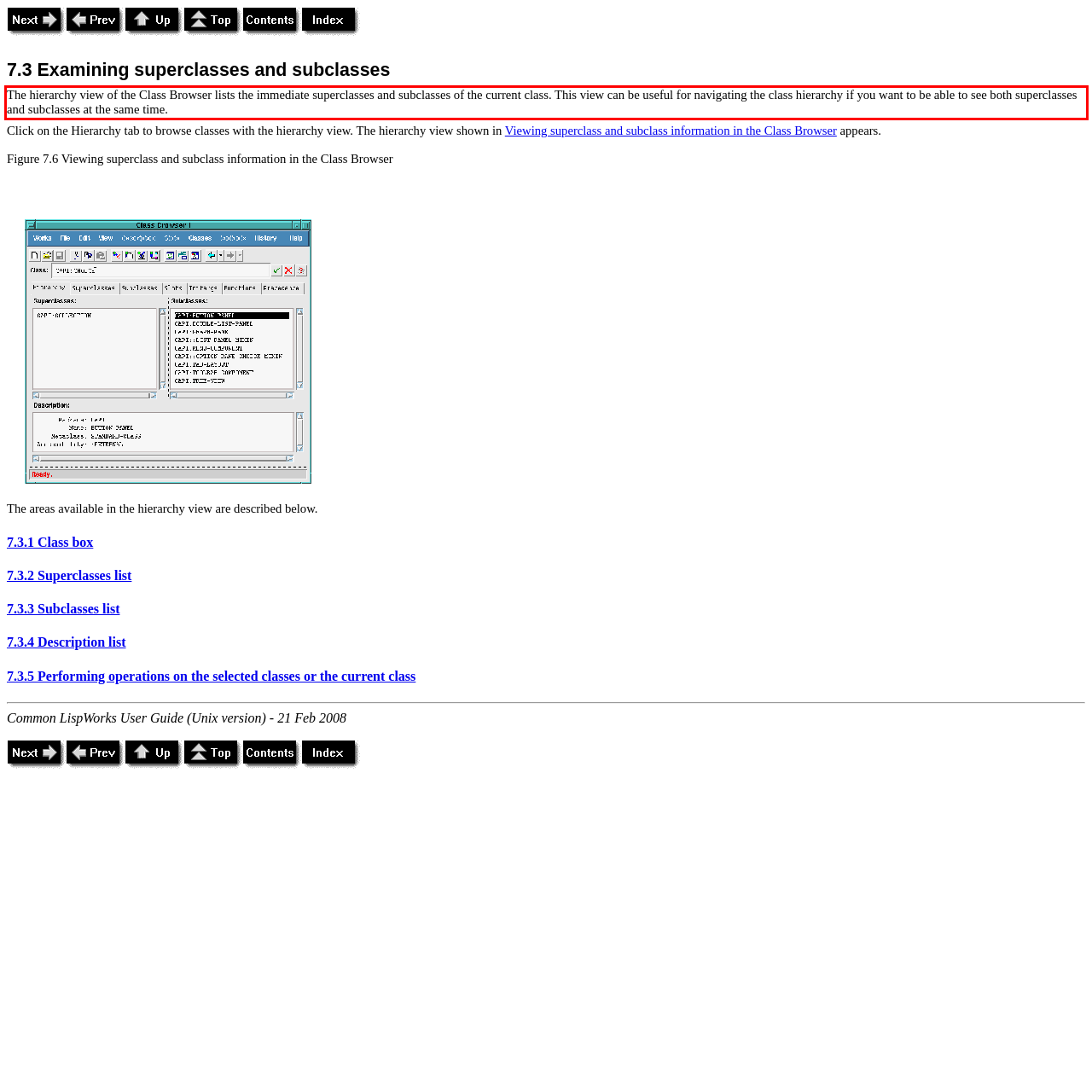Examine the screenshot of the webpage, locate the red bounding box, and perform OCR to extract the text contained within it.

The hierarchy view of the Class Browser lists the immediate superclasses and subclasses of the current class. This view can be useful for navigating the class hierarchy if you want to be able to see both superclasses and subclasses at the same time.